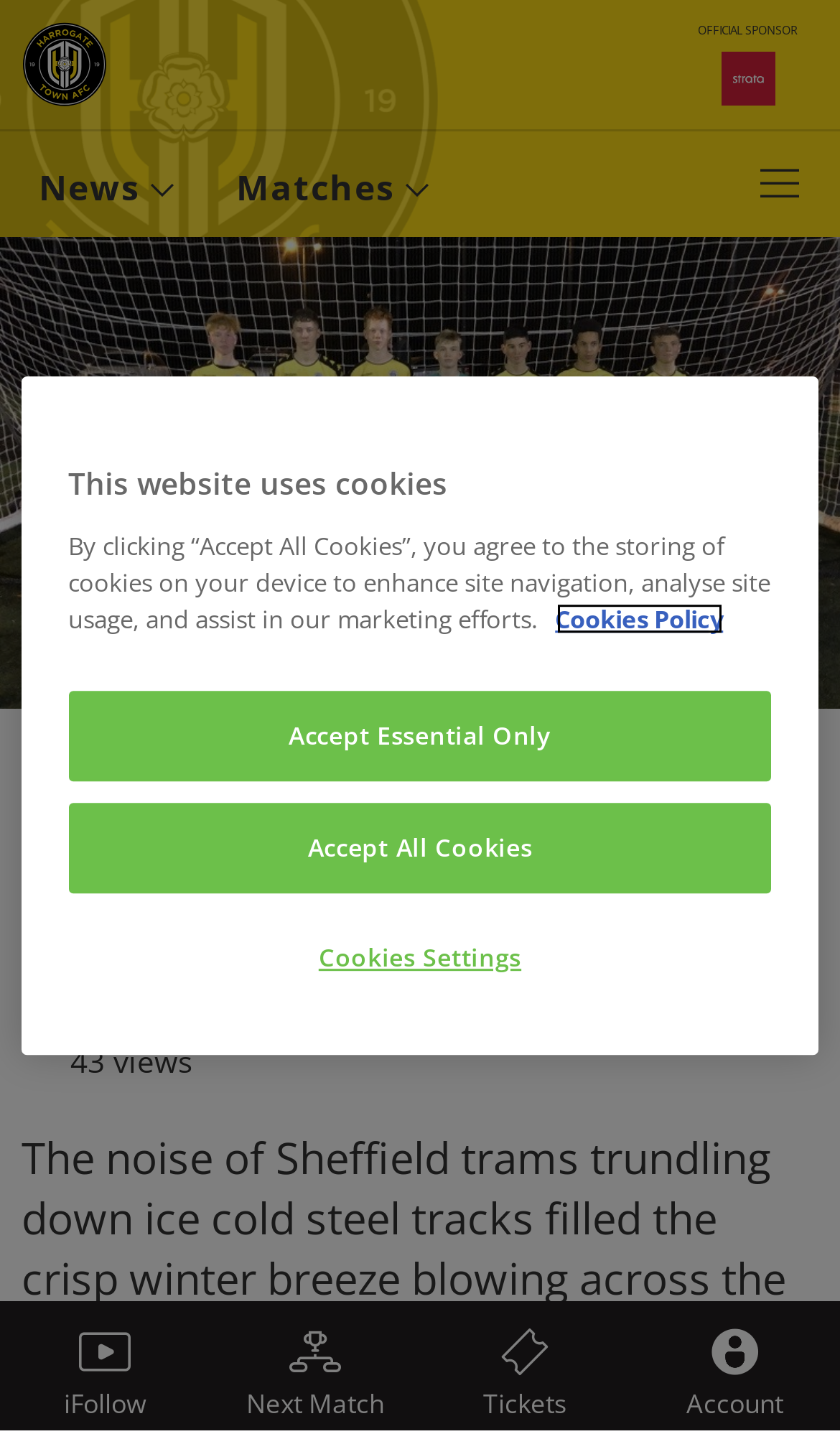Identify the bounding box coordinates of the section to be clicked to complete the task described by the following instruction: "Click the Harrogate Town AFC badge". The coordinates should be four float numbers between 0 and 1, formatted as [left, top, right, bottom].

[0.026, 0.015, 0.128, 0.075]